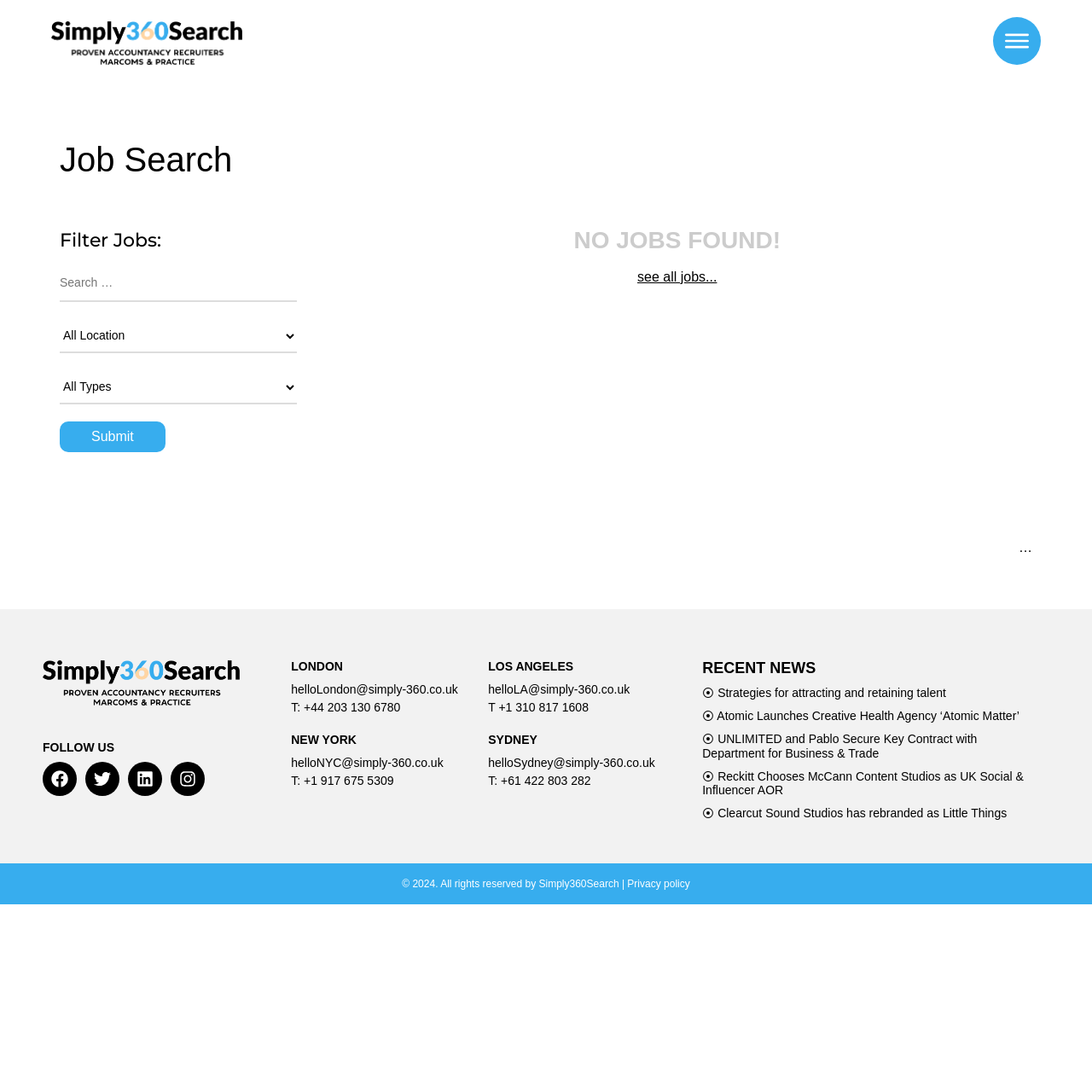Find the bounding box coordinates of the element to click in order to complete the given instruction: "Search for jobs."

[0.055, 0.243, 0.271, 0.277]